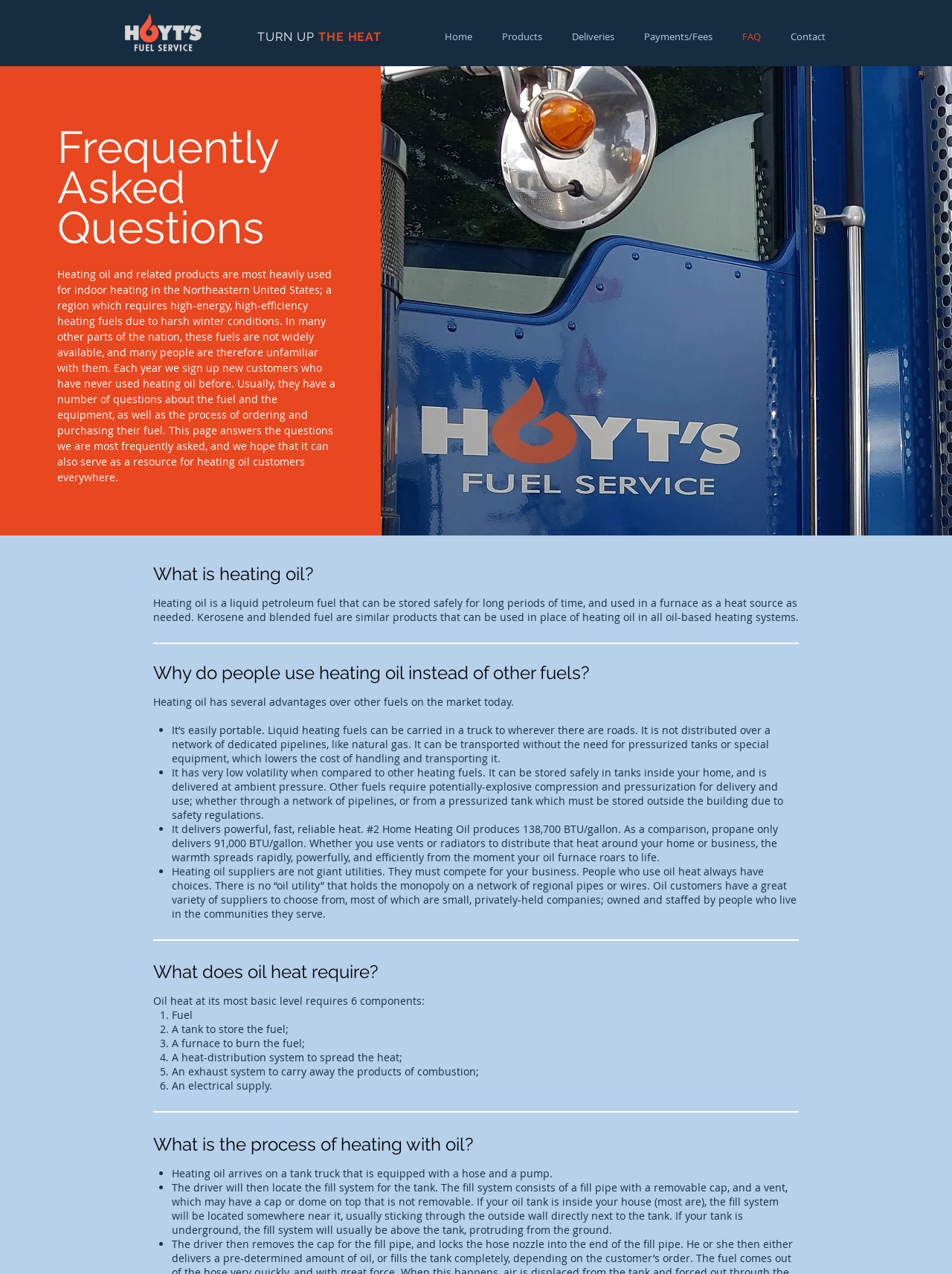With reference to the image, please provide a detailed answer to the following question: Why do people use heating oil instead of other fuels?

Heating oil has several advantages over other fuels on the market today. It’s easily portable, has very low volatility when compared to other heating fuels, delivers powerful, fast, reliable heat, and heating oil suppliers are not giant utilities, they must compete for your business.